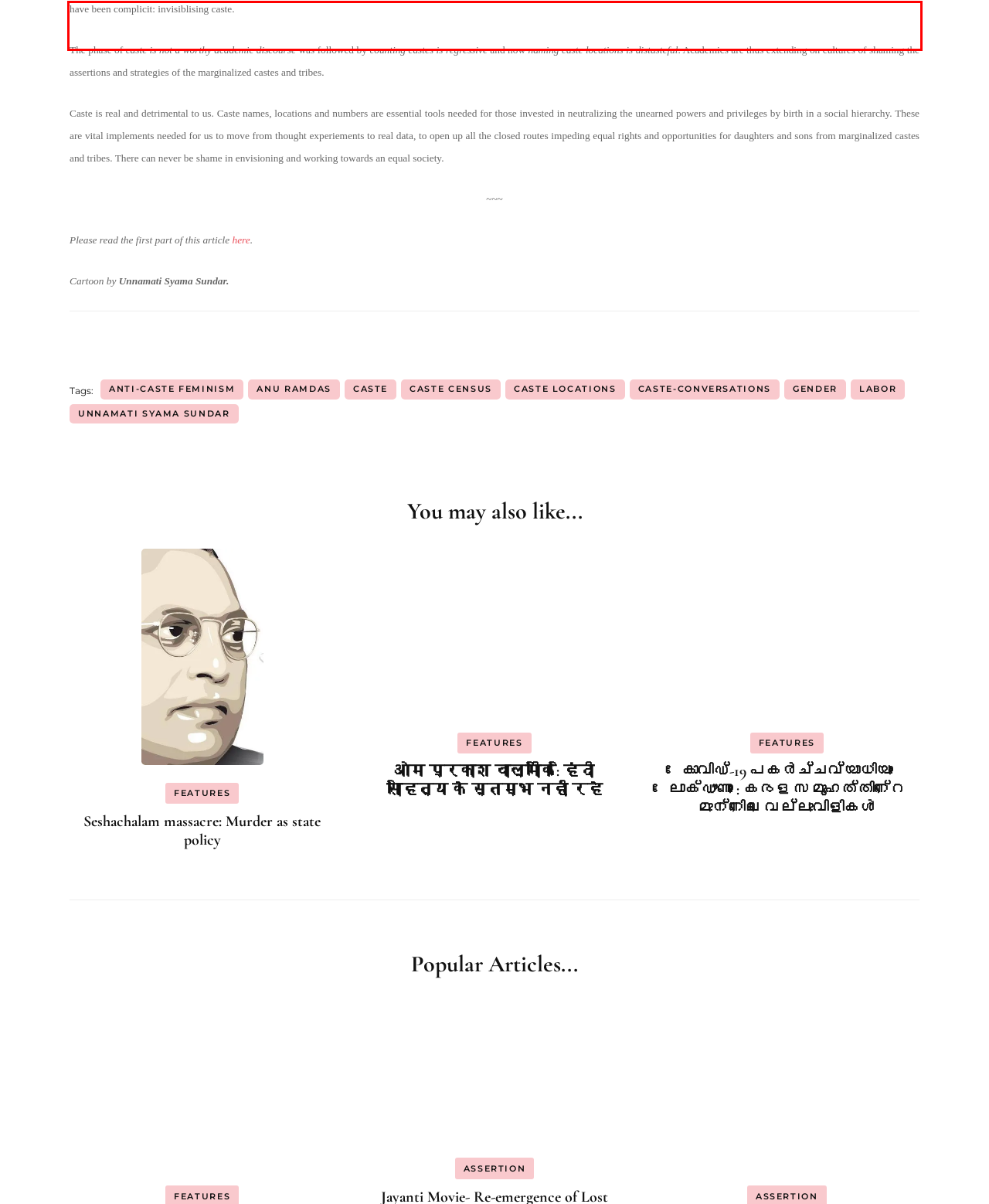Using the provided webpage screenshot, identify and read the text within the red rectangle bounding box.

So the question, how can we debate caste without naming the caste location, should have been a no-brainer. But it needed engagement because we are touching on an issue in which academics and feminists have been complicit: invisiblising caste.